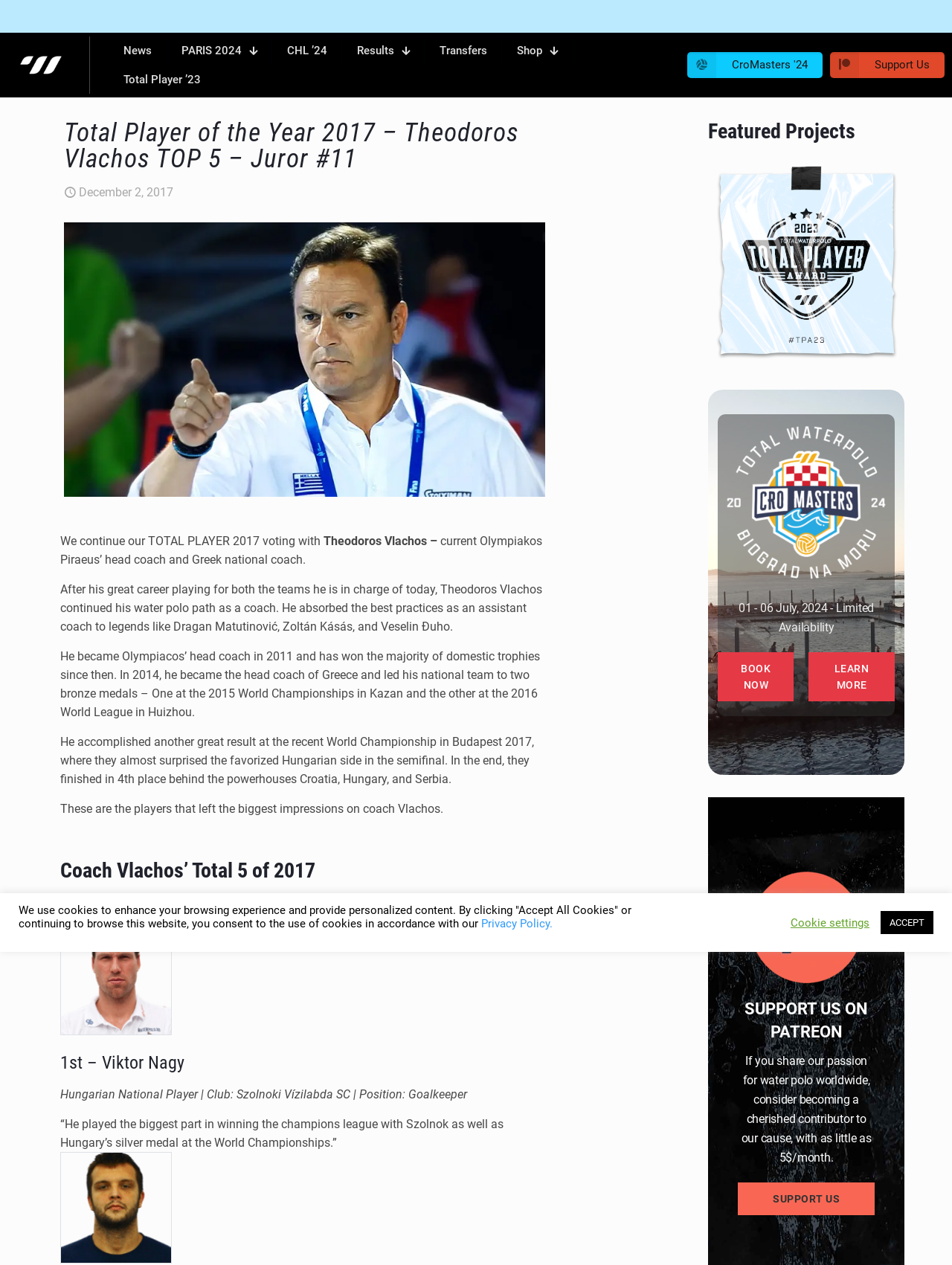Determine the main headline of the webpage and provide its text.

Total Player of the Year 2017 – Theodoros Vlachos TOP 5 – Juror #11